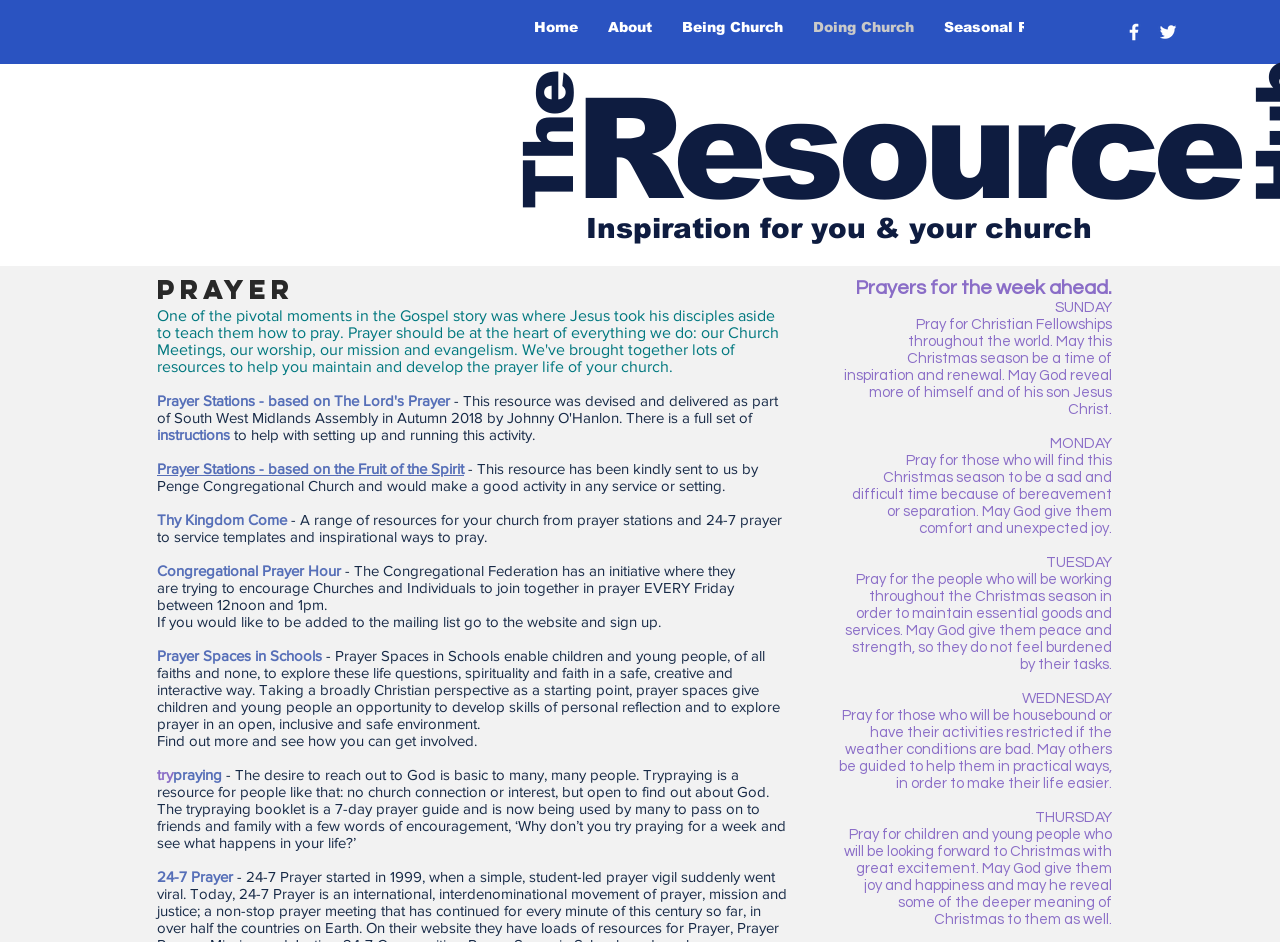Locate the bounding box coordinates of the element to click to perform the following action: 'Explore 'Prayer Stations - based on The Lord's Prayer''. The coordinates should be given as four float values between 0 and 1, in the form of [left, top, right, bottom].

[0.123, 0.416, 0.352, 0.434]